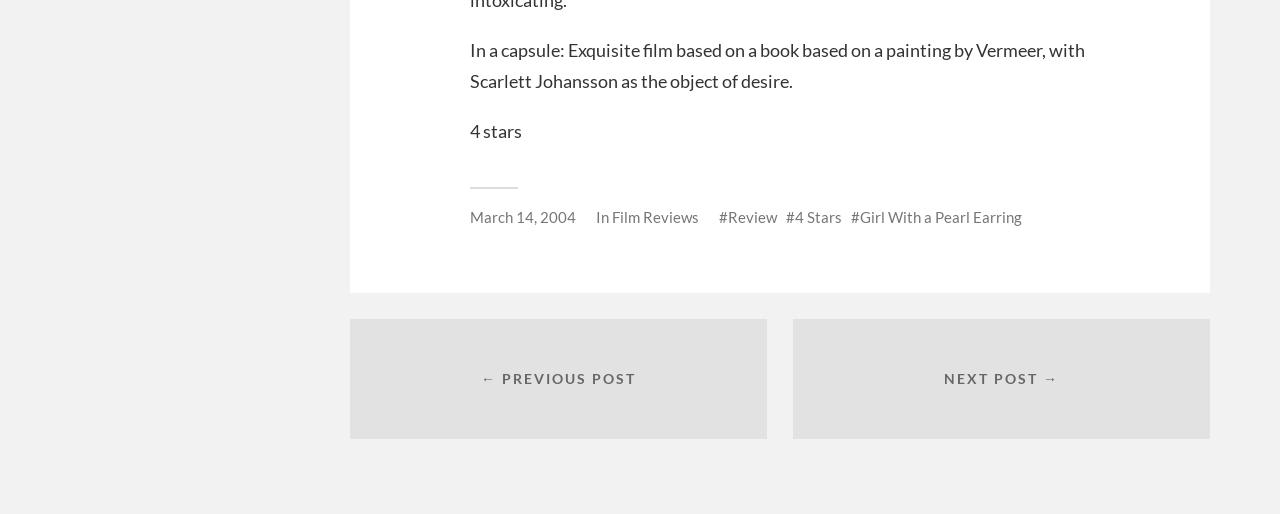Give a one-word or phrase response to the following question: What is the rating of the film?

4 stars